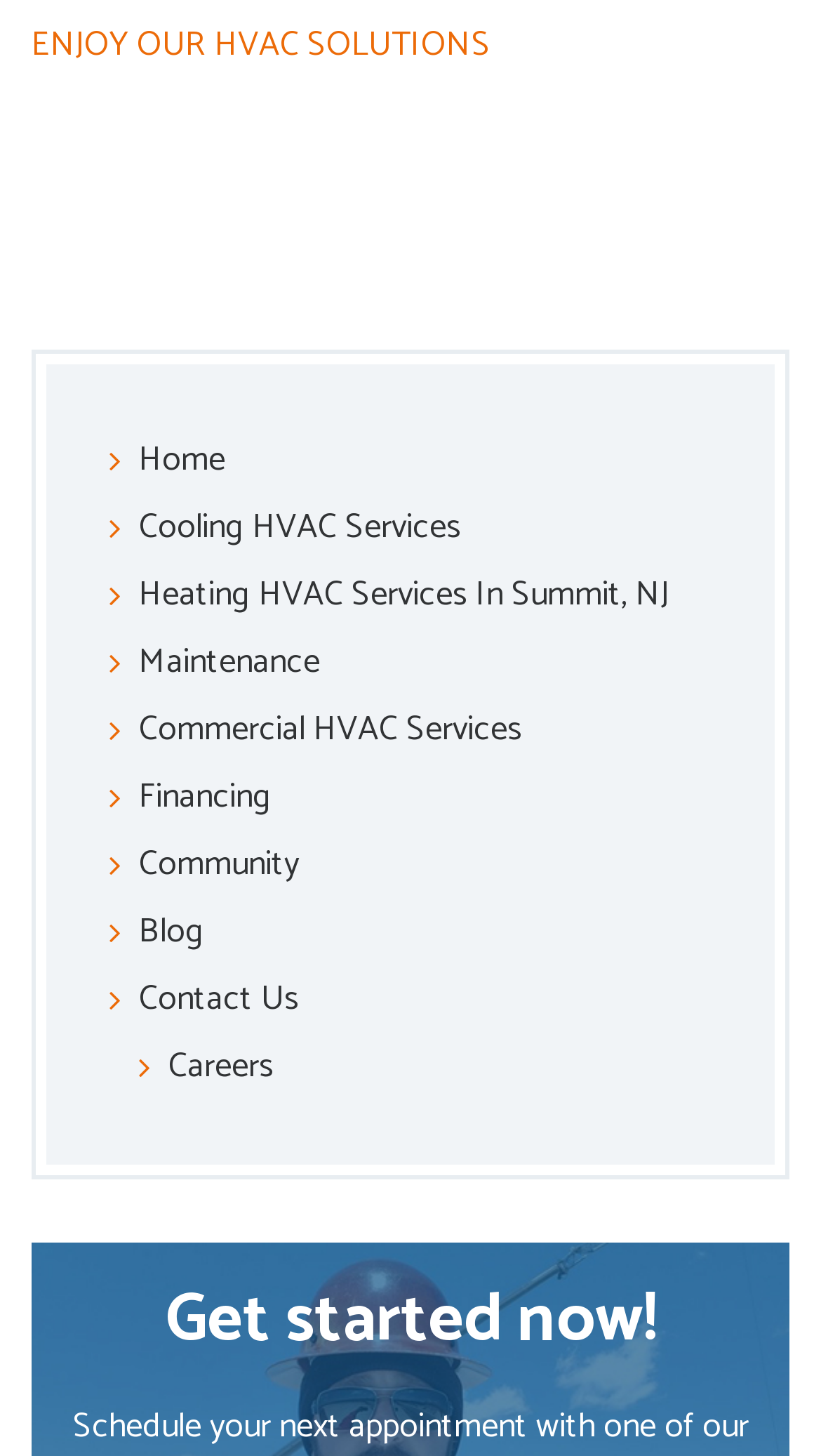Give the bounding box coordinates for the element described by: "Commercial HVAC Services".

[0.169, 0.482, 0.636, 0.521]